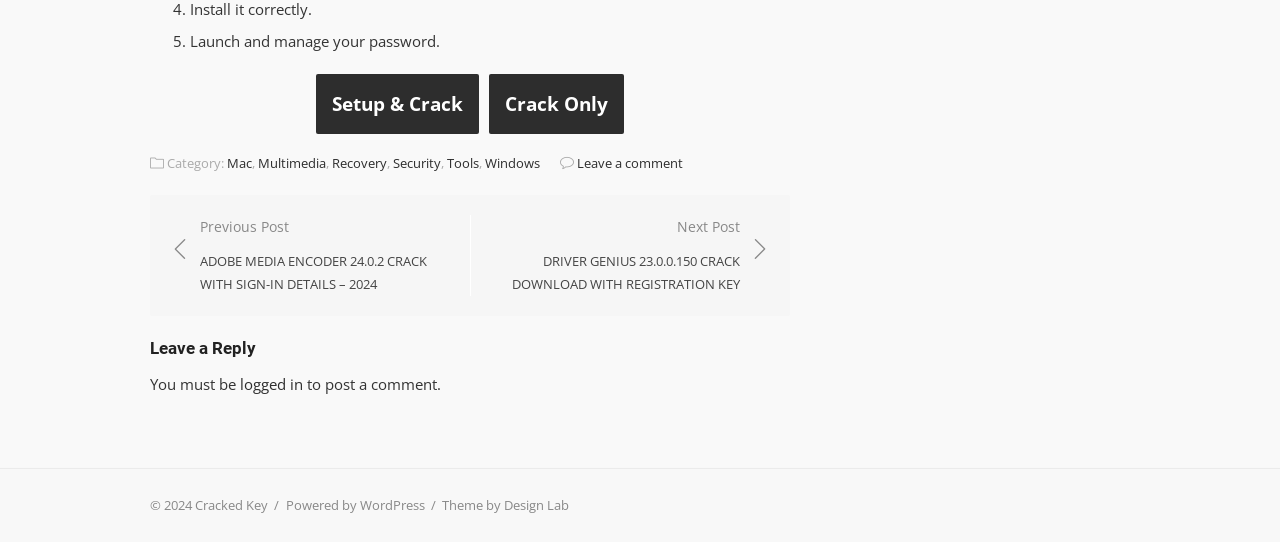Based on the image, give a detailed response to the question: What is the theme of this website designed by?

The text 'Theme by Design Lab' at the bottom of the webpage indicates that the theme of this website was designed by Design Lab.